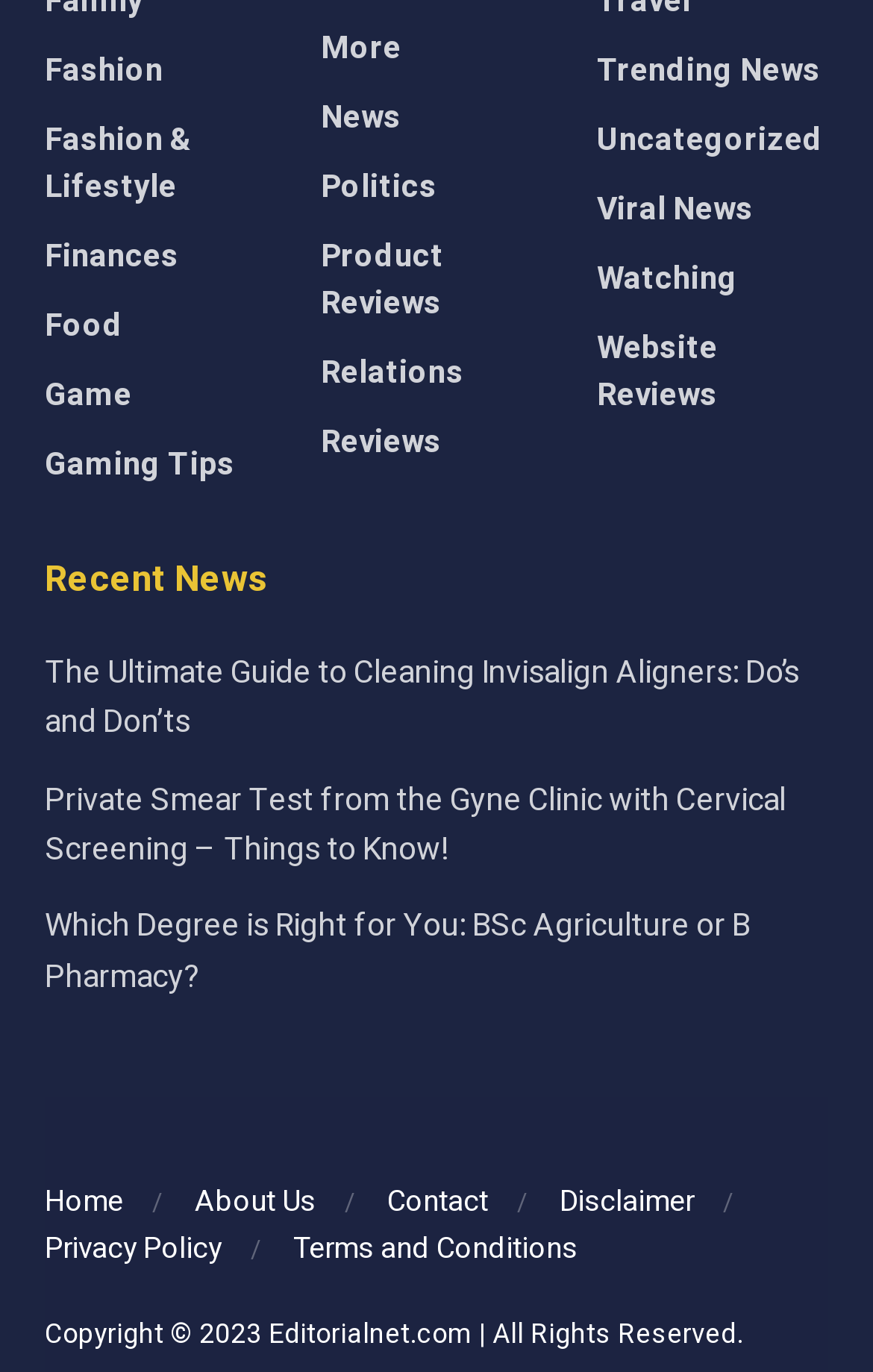Identify and provide the bounding box for the element described by: "Viral News".

[0.684, 0.395, 0.863, 0.429]